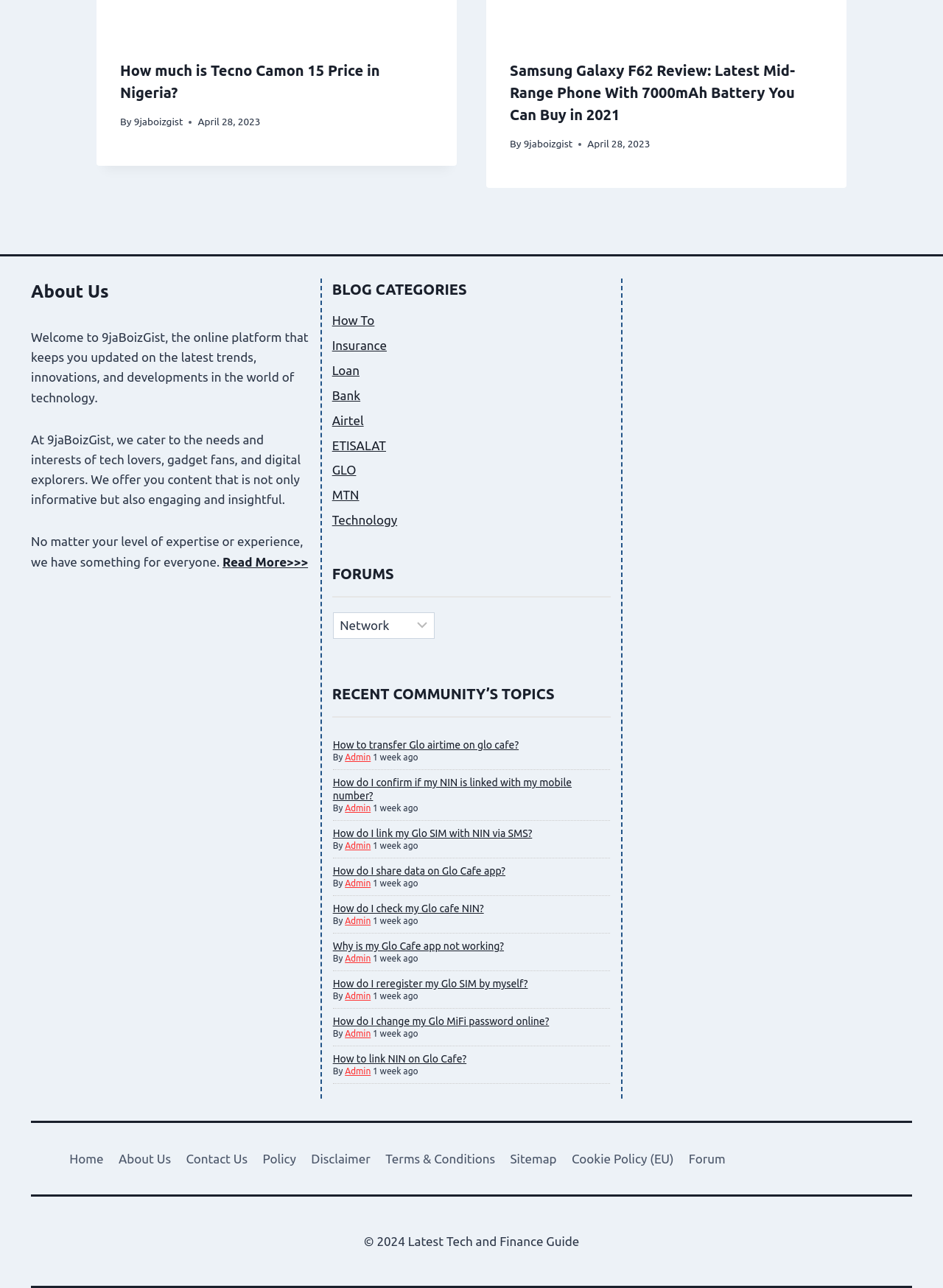Please provide the bounding box coordinates for the element that needs to be clicked to perform the following instruction: "View Samsung Galaxy F62 review". The coordinates should be given as four float numbers between 0 and 1, i.e., [left, top, right, bottom].

[0.541, 0.048, 0.843, 0.096]